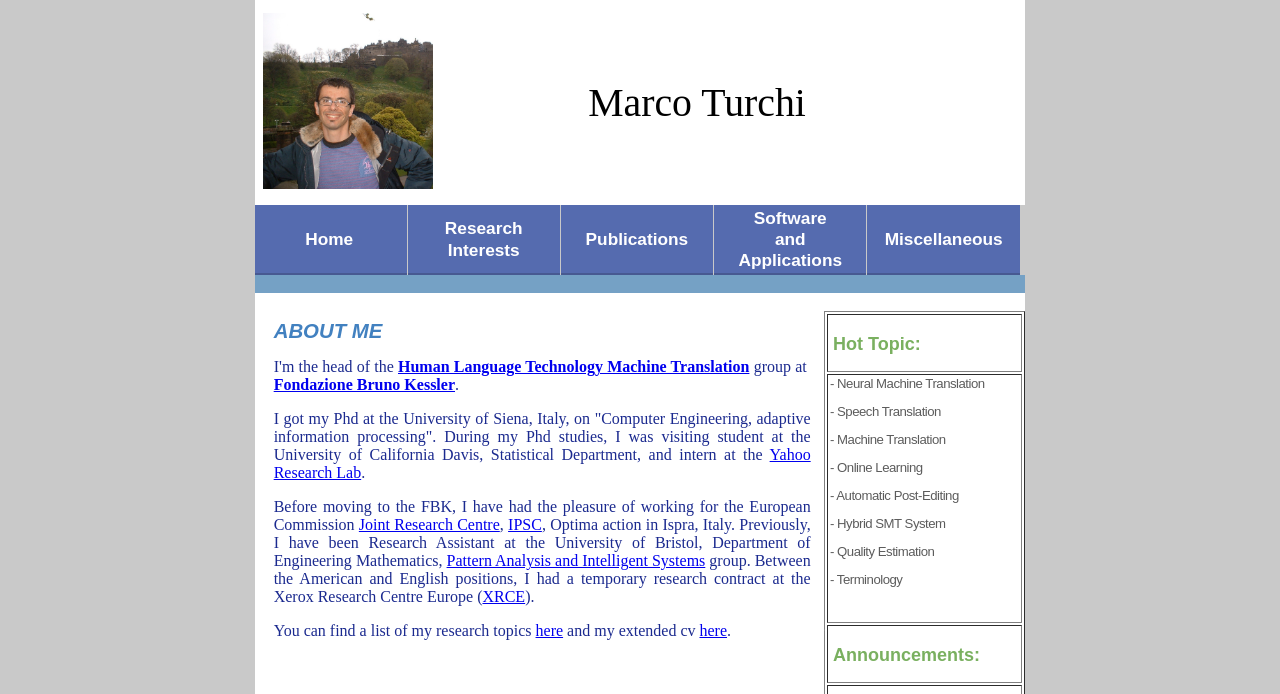Summarize the webpage comprehensively, mentioning all visible components.

This webpage is a personal website for Marco Turchi, with a focus on his professional background and research interests. At the top of the page, there is a table with a picture of Marco Turchi on the left and his name on the right. Below this, there is a navigation menu with links to different sections of the website, including "Home", "Research Interests", "Publications", "Software and Applications", and "Miscellaneous".

The main content of the page is divided into two sections. The first section is headed "ABOUT ME" and provides a brief biography of Marco Turchi, including his educational background, work experience, and research interests. This section also includes links to relevant institutions and organizations, such as the University of Siena, the University of California Davis, and the European Commission.

The second section appears to be a list of research topics, with headings "Hot Topic:" and "Announcements:". This section includes a list of keywords related to machine translation, speech translation, and other areas of research interest.

Throughout the page, there are several links to external websites and resources, as well as internal links to other sections of the website. The overall layout is organized and easy to navigate, with clear headings and concise text.